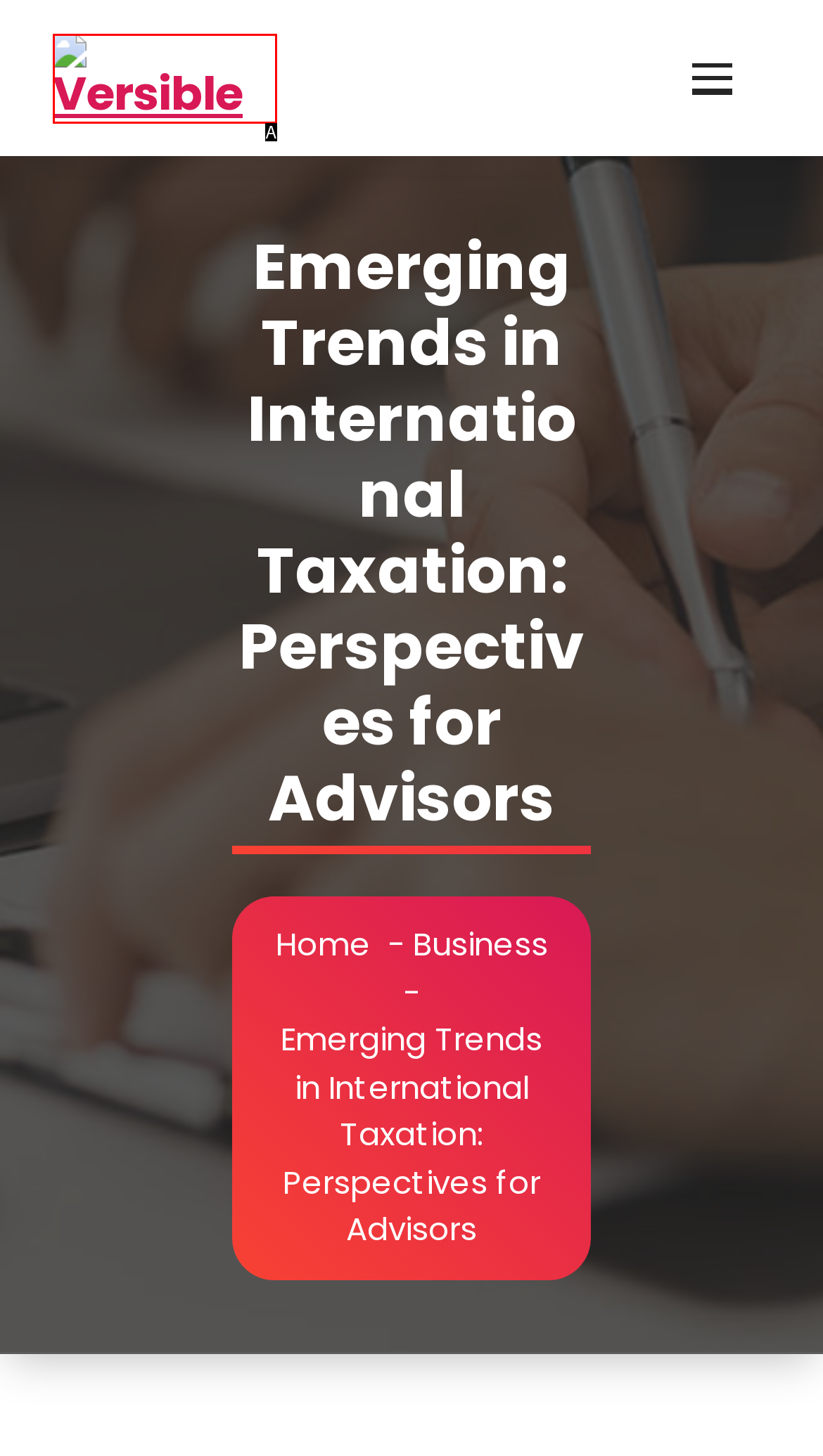Select the HTML element that matches the description: alt="Versible". Provide the letter of the chosen option as your answer.

A